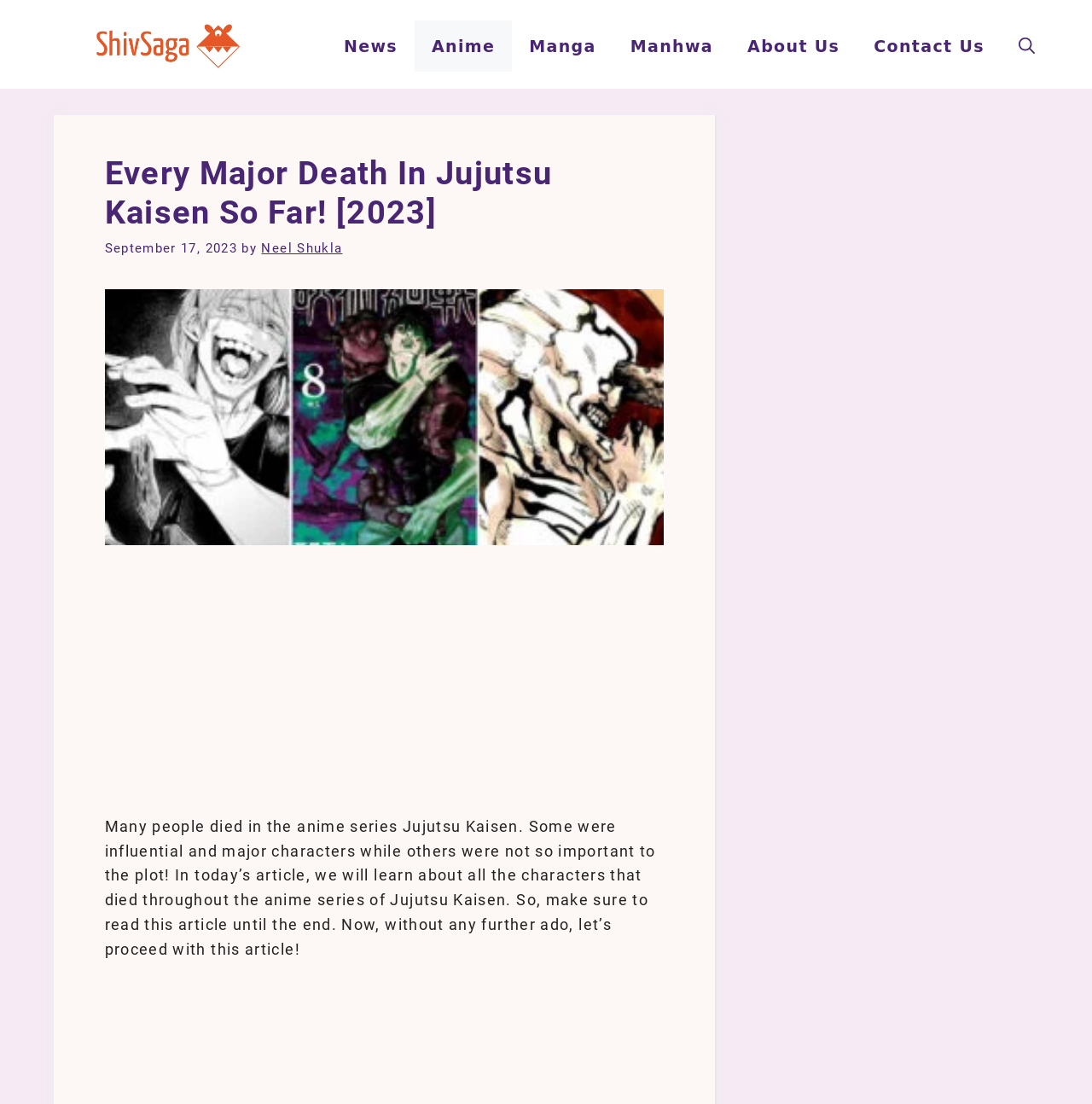Determine the bounding box coordinates of the region to click in order to accomplish the following instruction: "read about anime". Provide the coordinates as four float numbers between 0 and 1, specifically [left, top, right, bottom].

[0.38, 0.019, 0.469, 0.065]